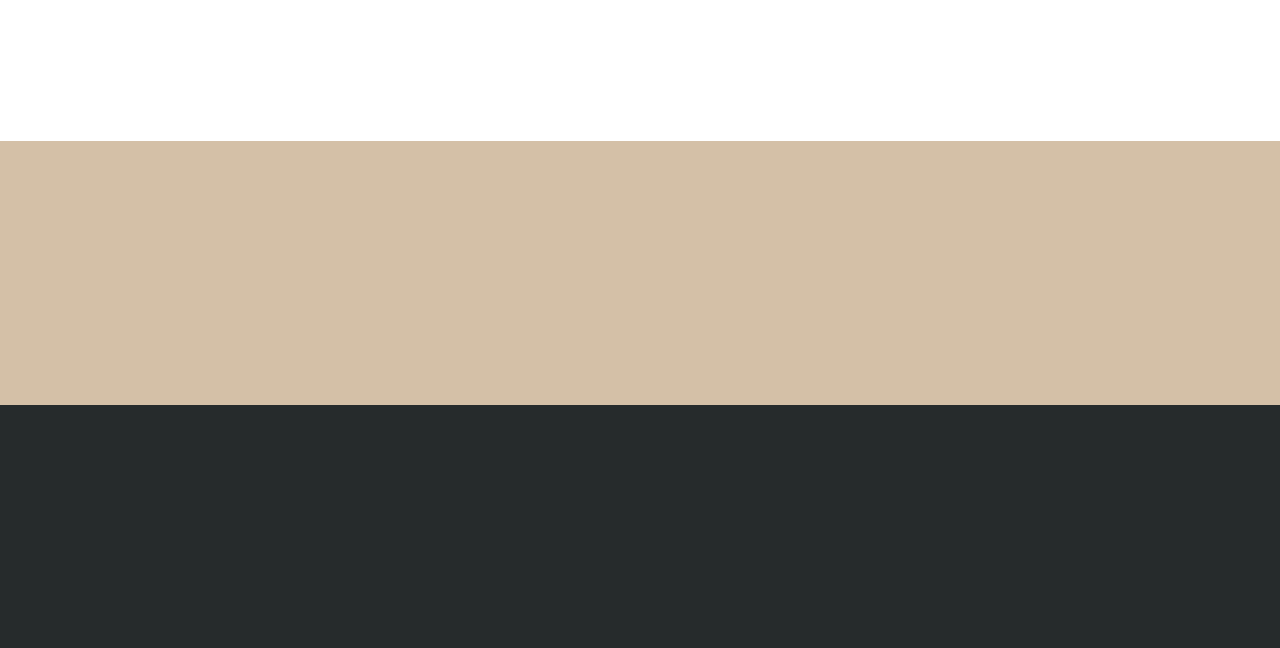Identify the bounding box for the UI element that is described as follows: "#icon--instagram:hover .hover-fill { fill: var(--footer-icon-hover);}".

[0.051, 0.763, 0.076, 0.827]